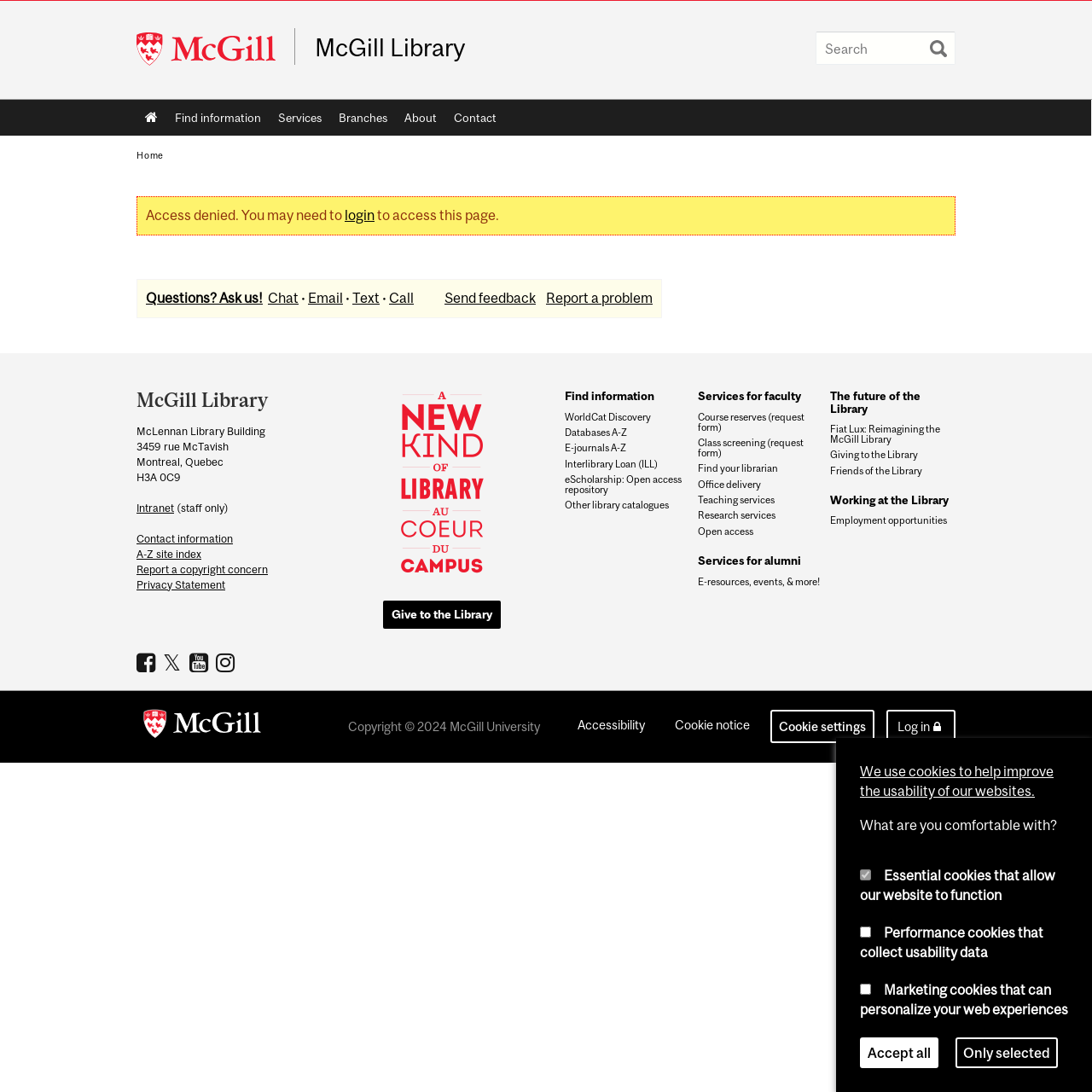How many links are there in the 'Main navigation' section?
Respond to the question with a single word or phrase according to the image.

6